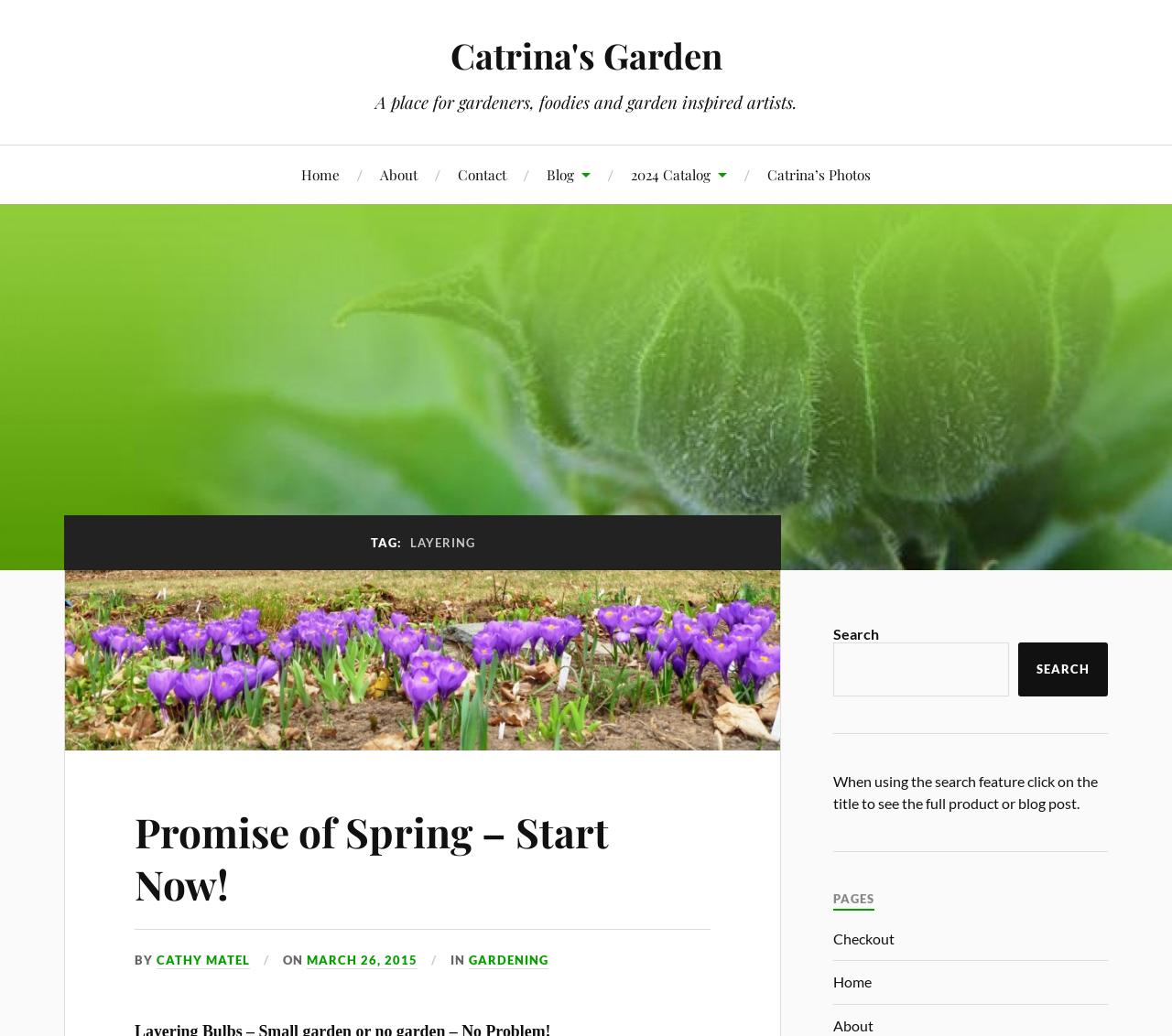Can you identify the bounding box coordinates of the clickable region needed to carry out this instruction: 'go to home page'? The coordinates should be four float numbers within the range of 0 to 1, stated as [left, top, right, bottom].

[0.257, 0.141, 0.29, 0.197]